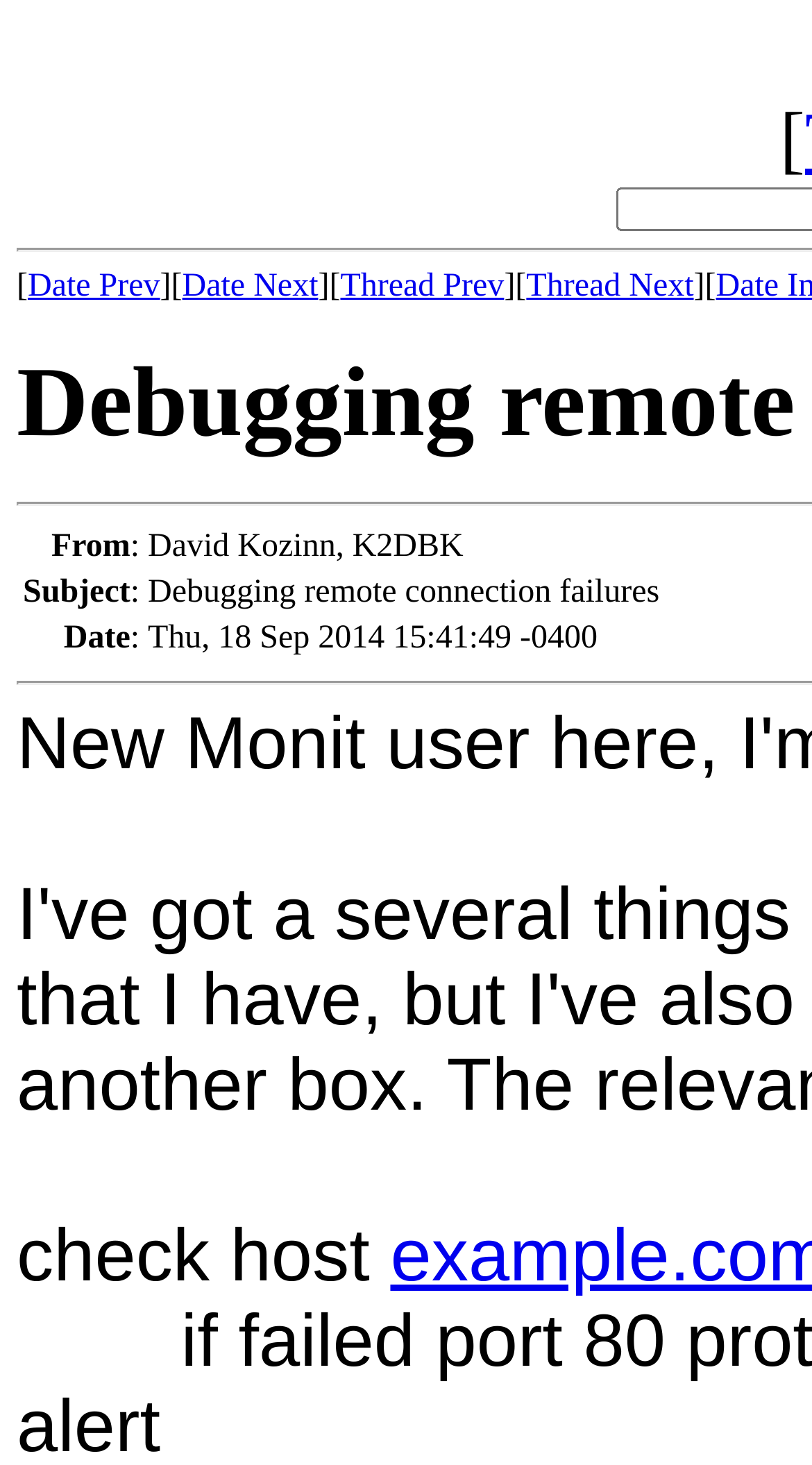What is the text above the table?
Please give a detailed and elaborate answer to the question.

I found the text above the table by looking at the static text element with the bounding box coordinates [0.021, 0.828, 0.481, 0.885], which contains the text 'check host'.